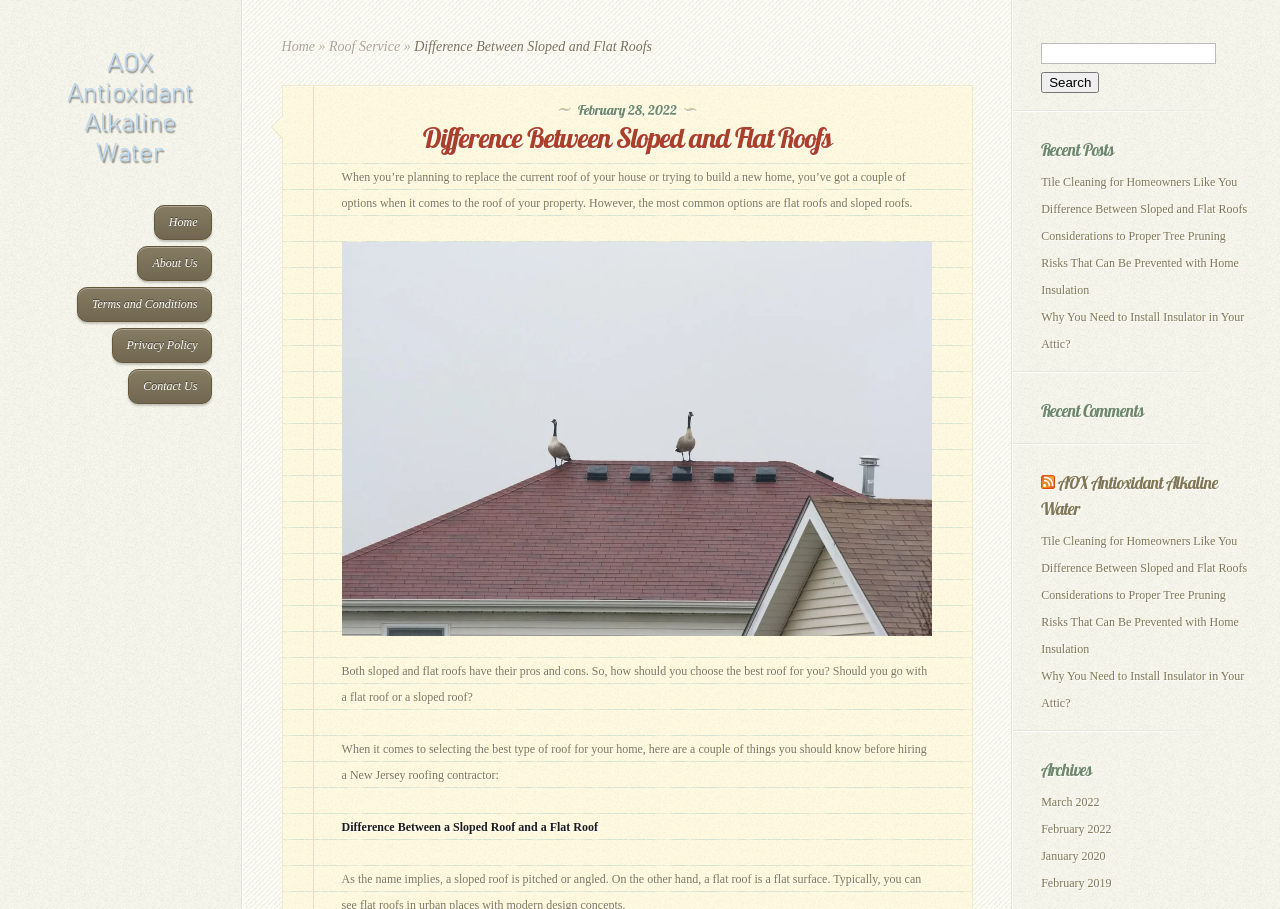Extract the bounding box coordinates for the UI element described by the text: "Land and Development". The coordinates should be in the form of [left, top, right, bottom] with values between 0 and 1.

None